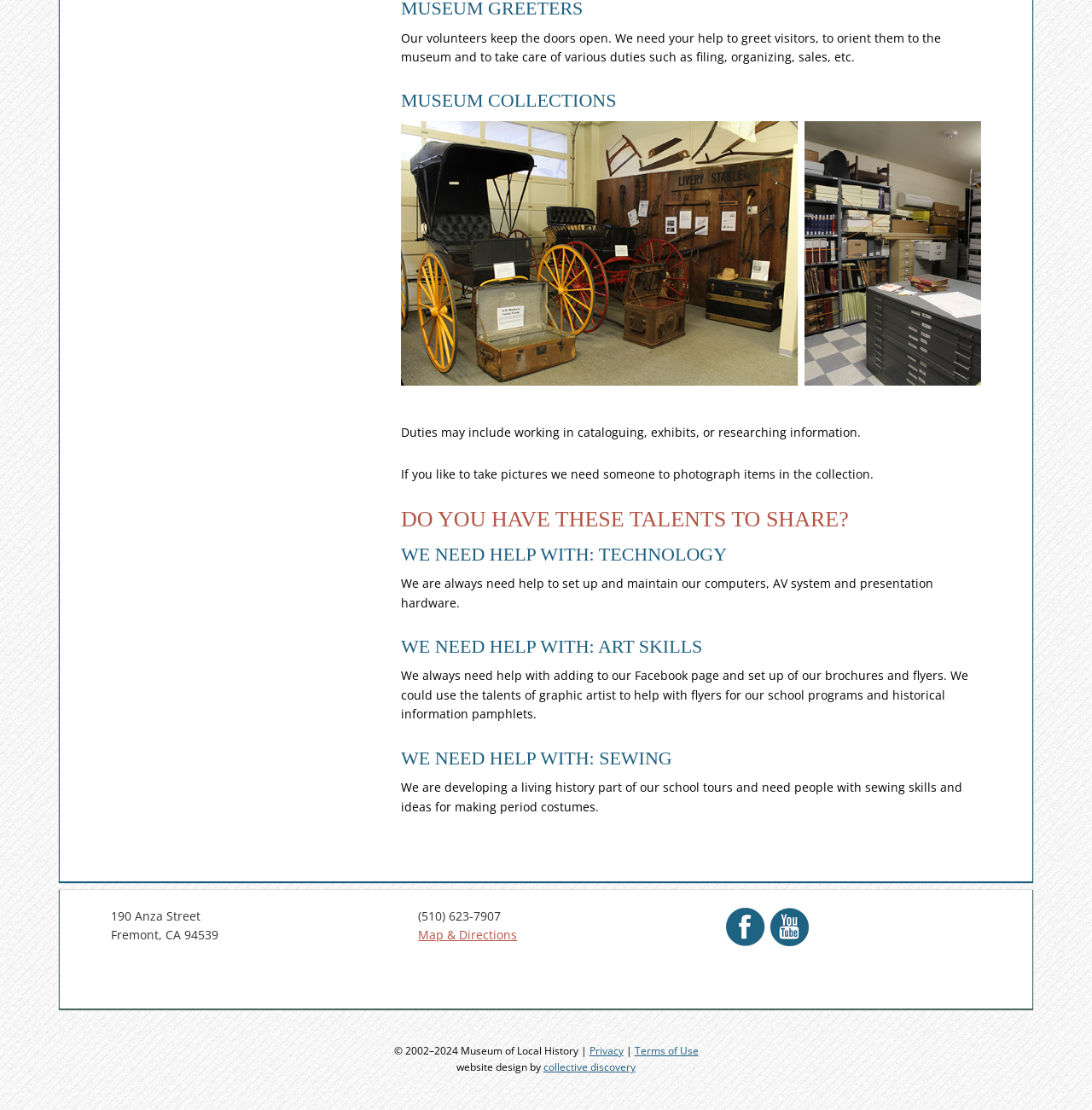Identify the bounding box for the UI element described as: "Terms of Use". Ensure the coordinates are four float numbers between 0 and 1, formatted as [left, top, right, bottom].

[0.581, 0.94, 0.639, 0.953]